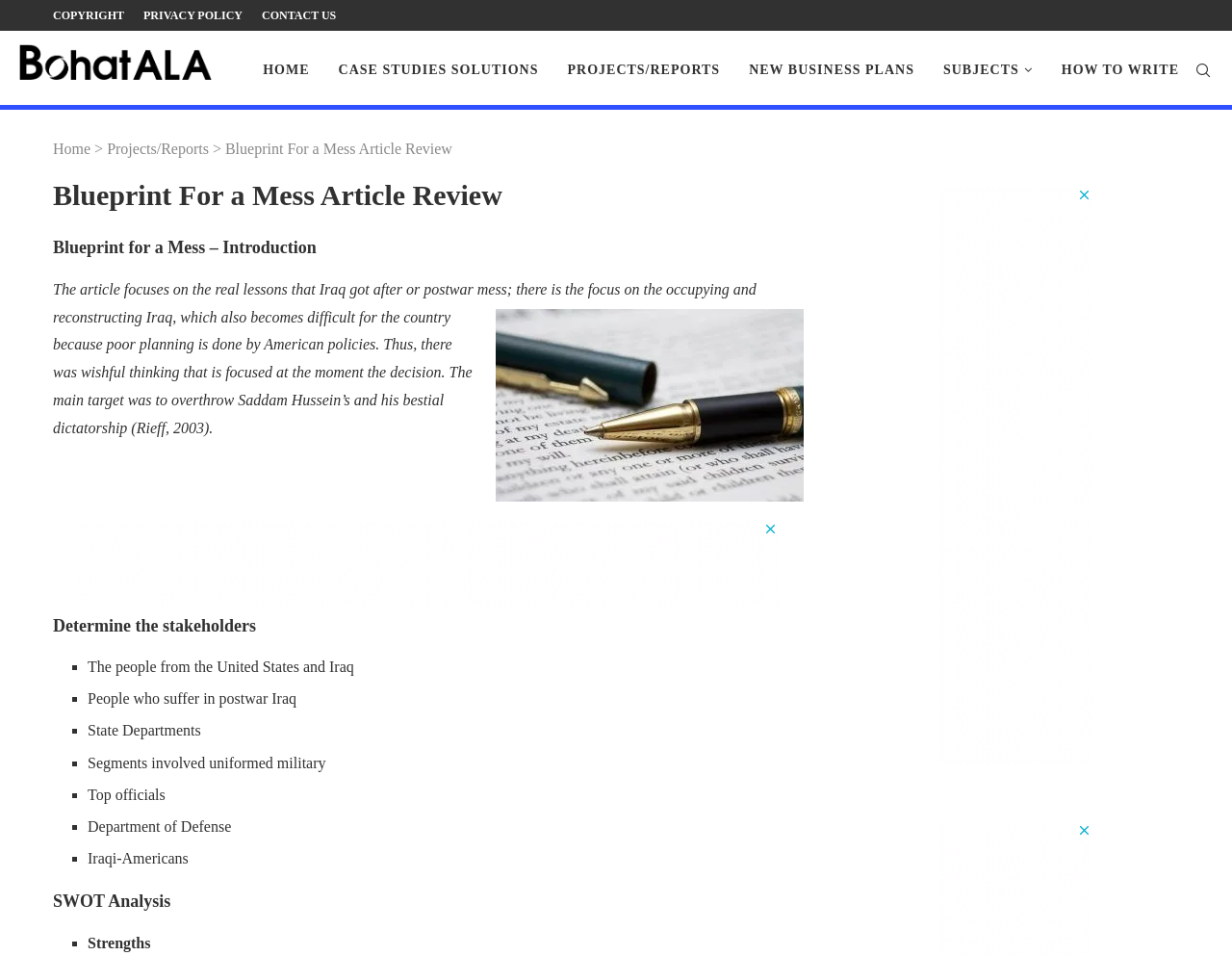What is the type of the 'Blueprint For a Mess Article Review'?
Please provide a comprehensive and detailed answer to the question.

The 'Blueprint For a Mess Article Review' is an article, as it is presented in a format typical of an article, with headings, paragraphs, and a clear structure. The content is also written in a style consistent with an article, providing analysis and discussion of a topic.